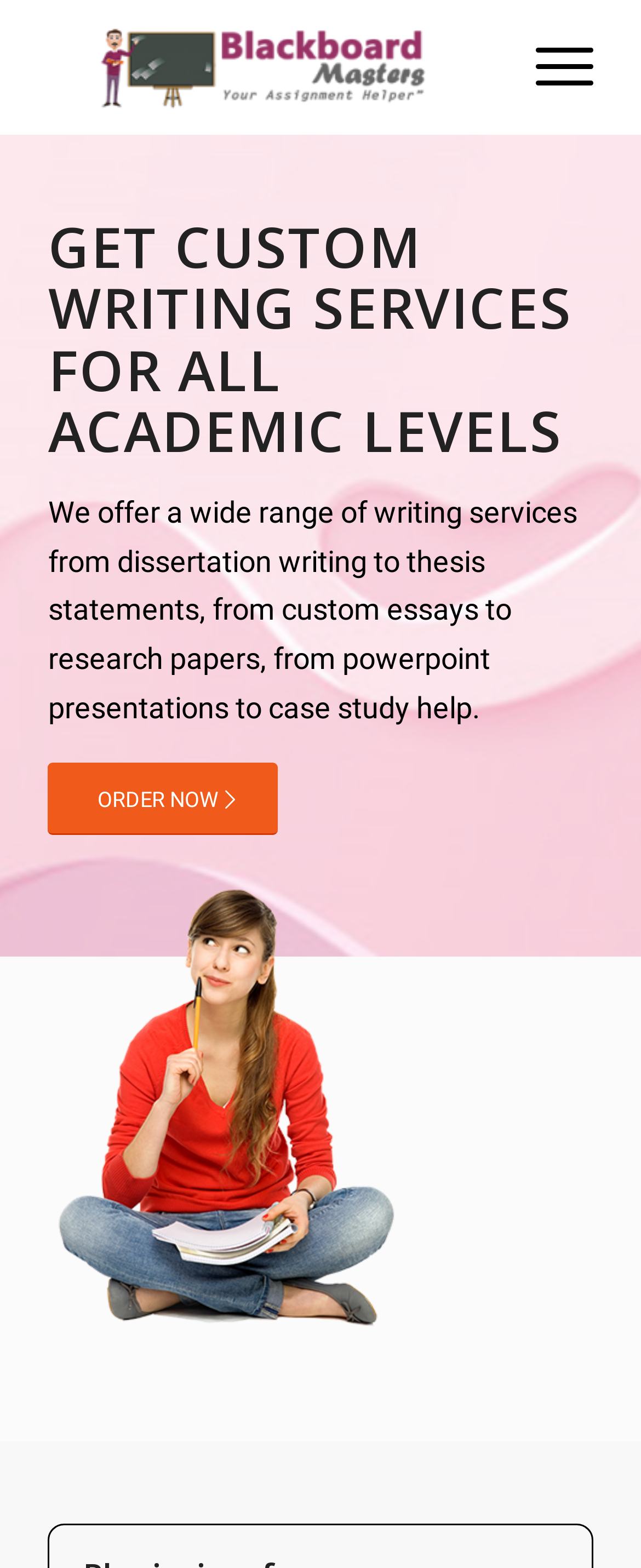What is the call-to-action button on the webpage?
Please give a detailed answer to the question using the information shown in the image.

The call-to-action button on the webpage is 'ORDER NOW', which is a prominent button located below the main heading and above the image, encouraging users to take action and place an order.